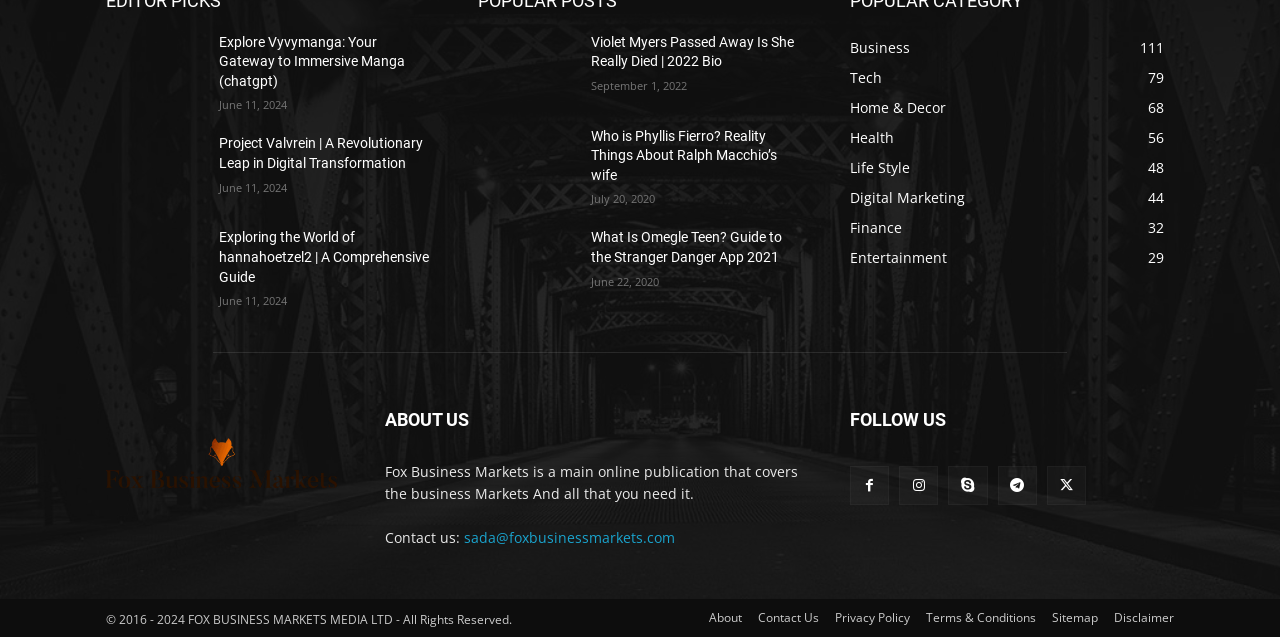What is the name of the online publication?
Deliver a detailed and extensive answer to the question.

I found the answer by looking at the text 'Fox Business Markets is a main online publication...' in the ABOUT US section.